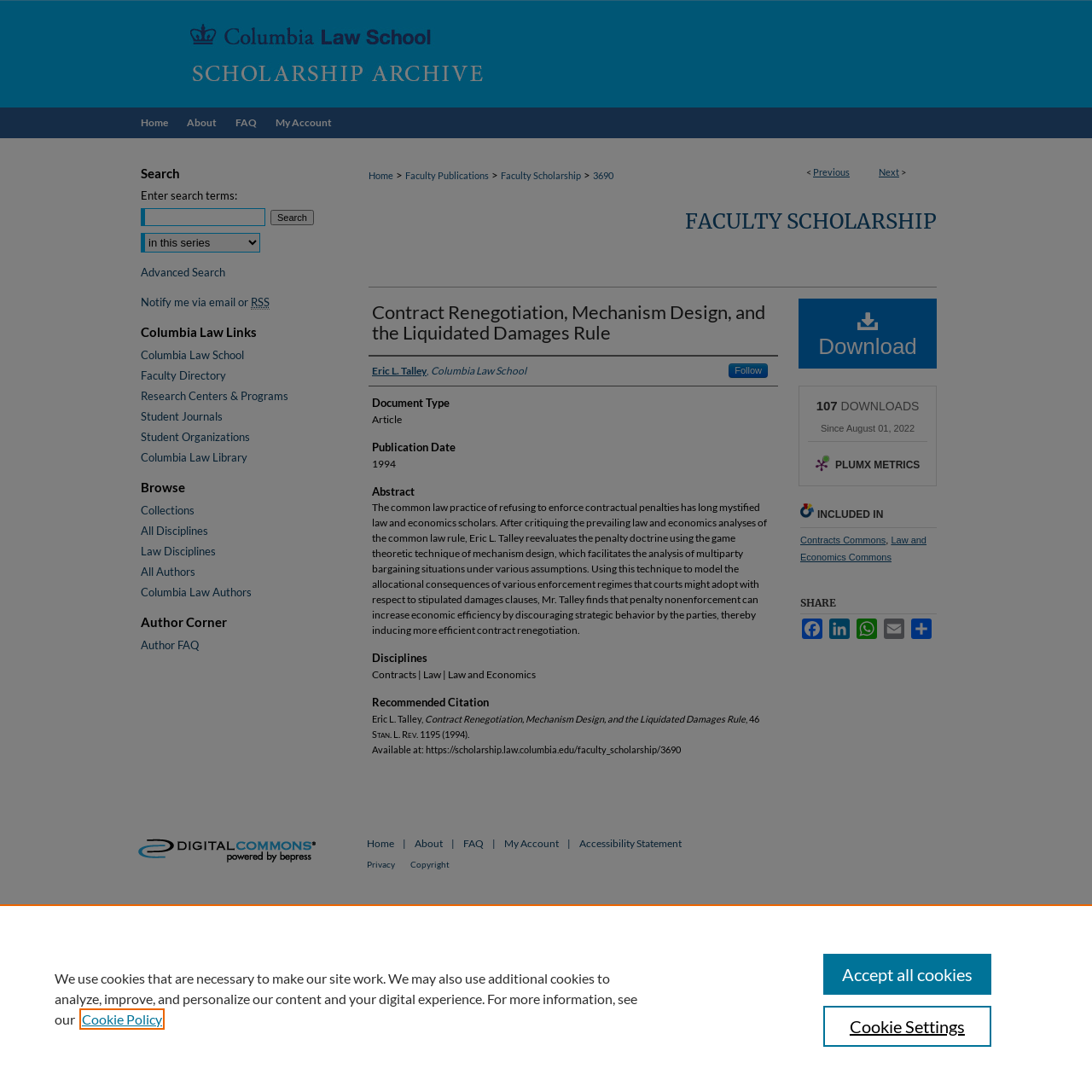Please find the bounding box coordinates of the element that needs to be clicked to perform the following instruction: "Go to faculty publications". The bounding box coordinates should be four float numbers between 0 and 1, represented as [left, top, right, bottom].

[0.371, 0.155, 0.448, 0.166]